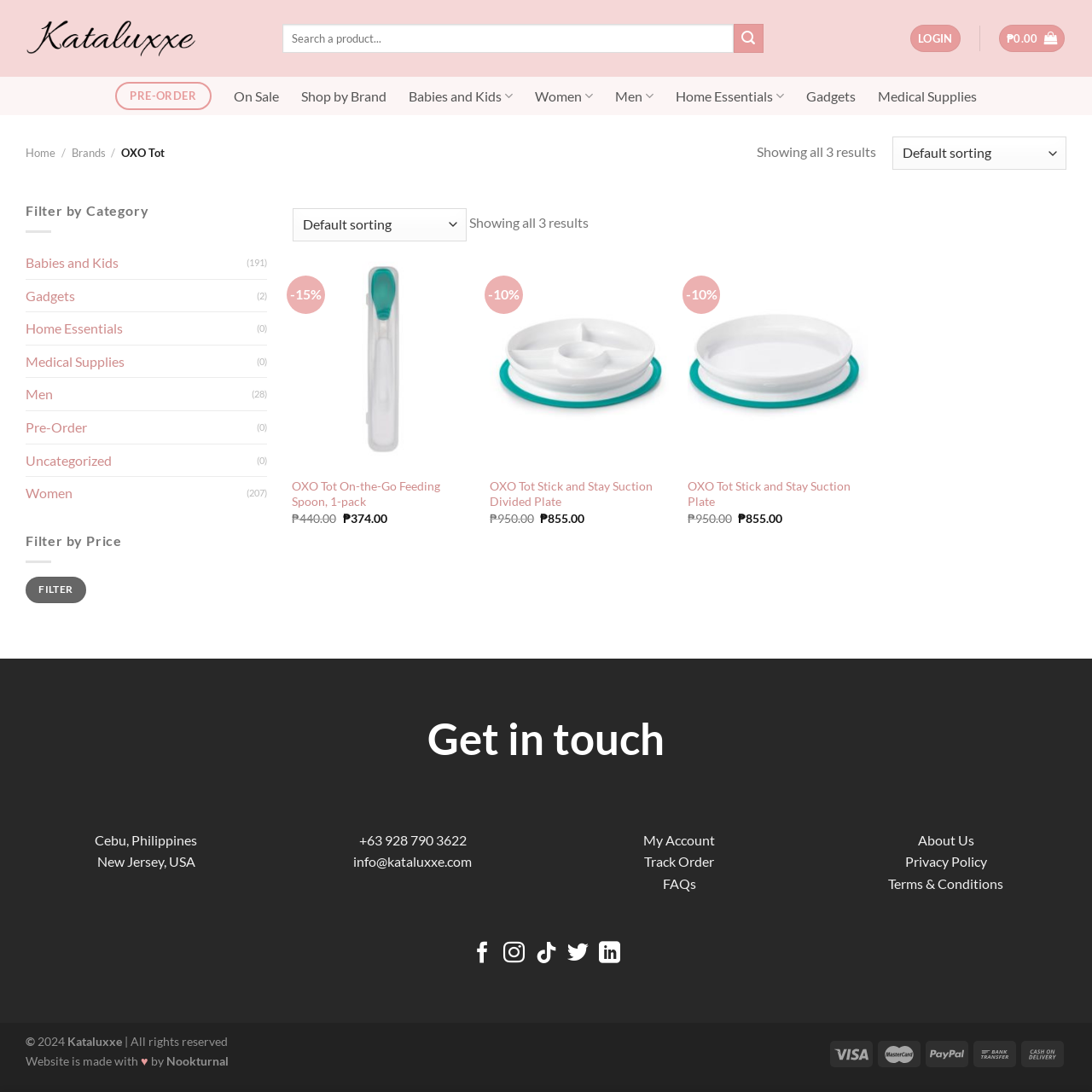Specify the bounding box coordinates of the element's region that should be clicked to achieve the following instruction: "Filter products by category". The bounding box coordinates consist of four float numbers between 0 and 1, in the format [left, top, right, bottom].

[0.023, 0.183, 0.244, 0.466]